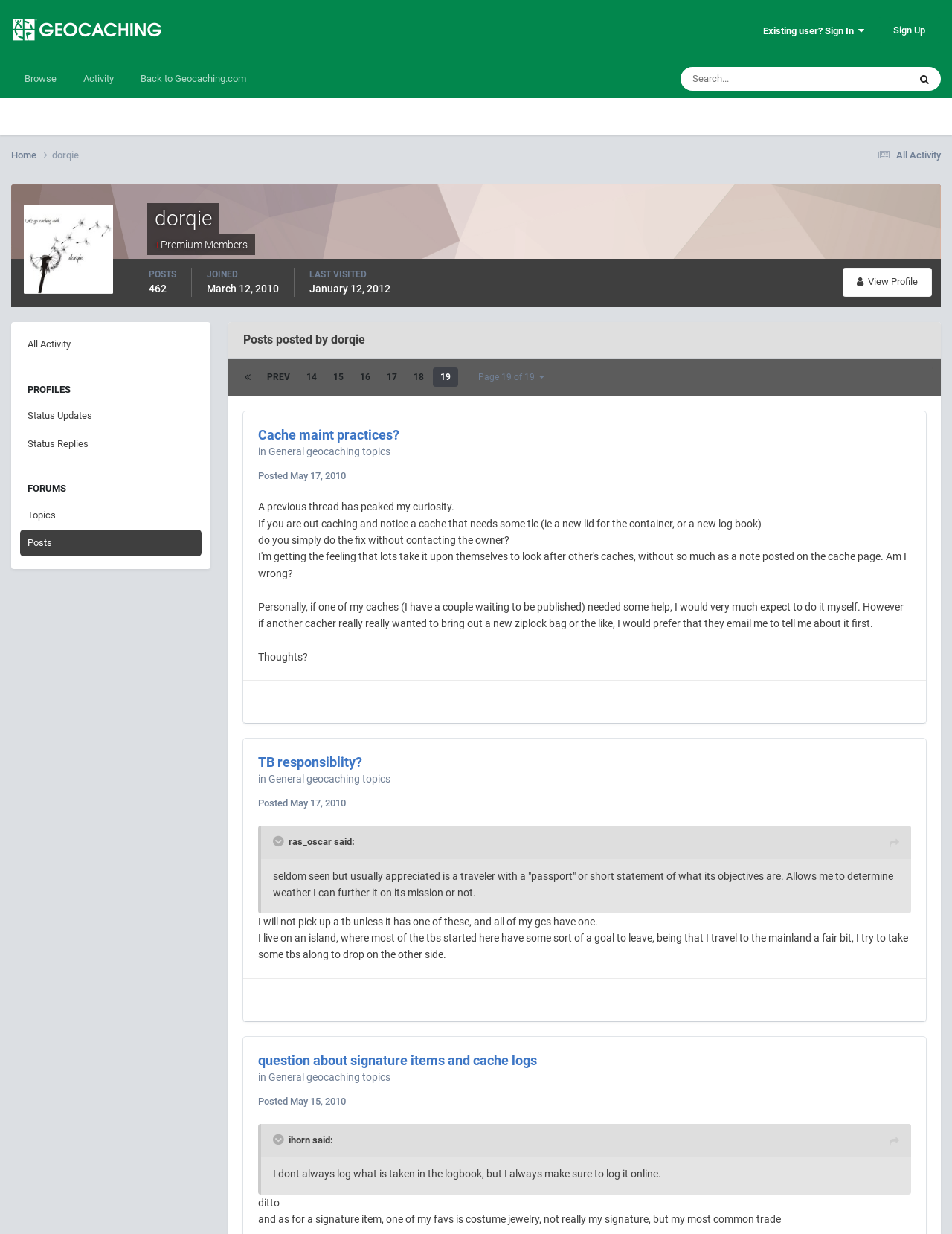Based on the visual content of the image, answer the question thoroughly: What is the topic of the first article on the page?

The topic of the first article on the page can be found in the heading element of the article, which is 'Cache maint practices?'.